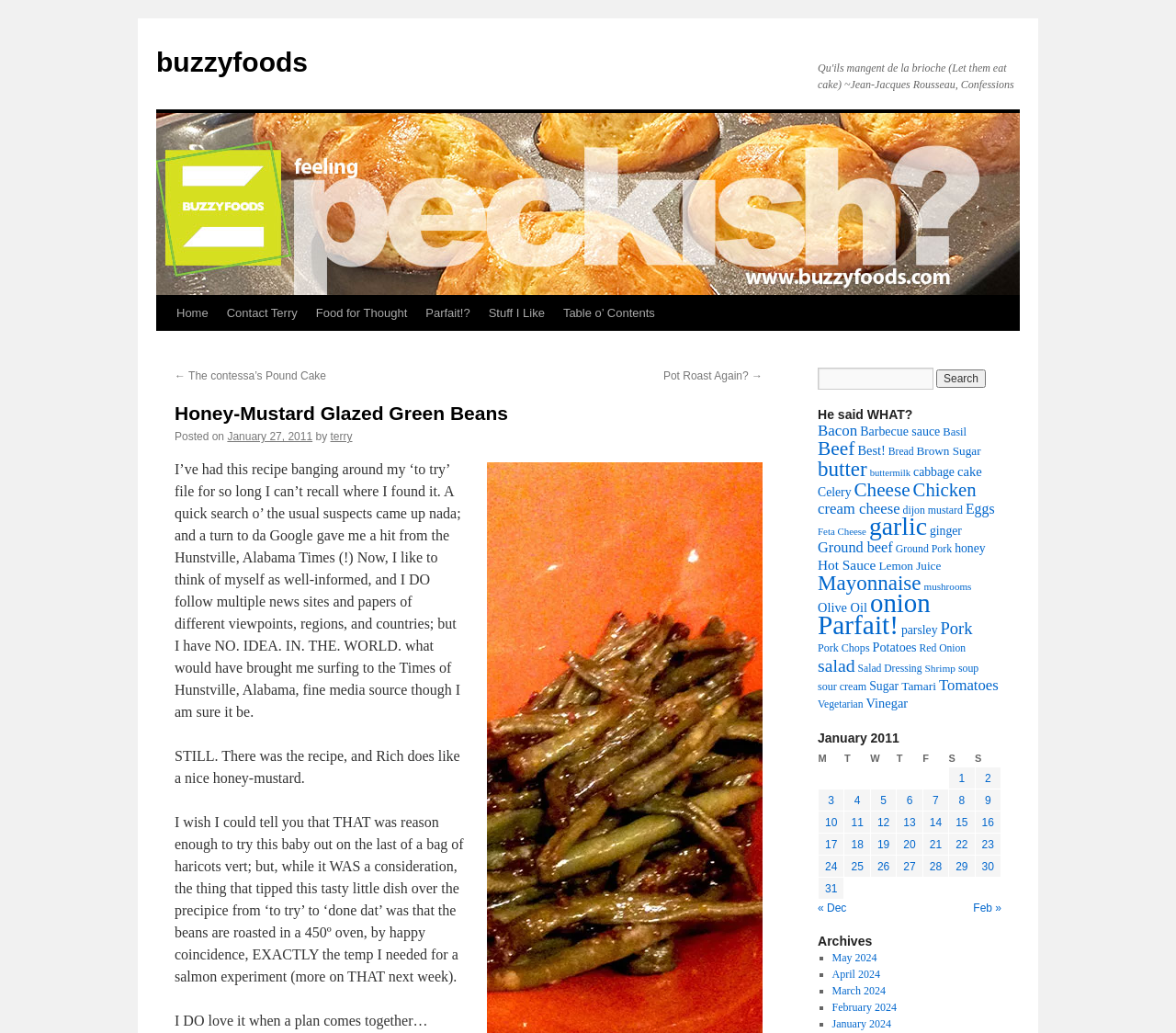Locate the bounding box of the UI element based on this description: "Pot Roast Again? →". Provide four float numbers between 0 and 1 as [left, top, right, bottom].

[0.564, 0.358, 0.648, 0.37]